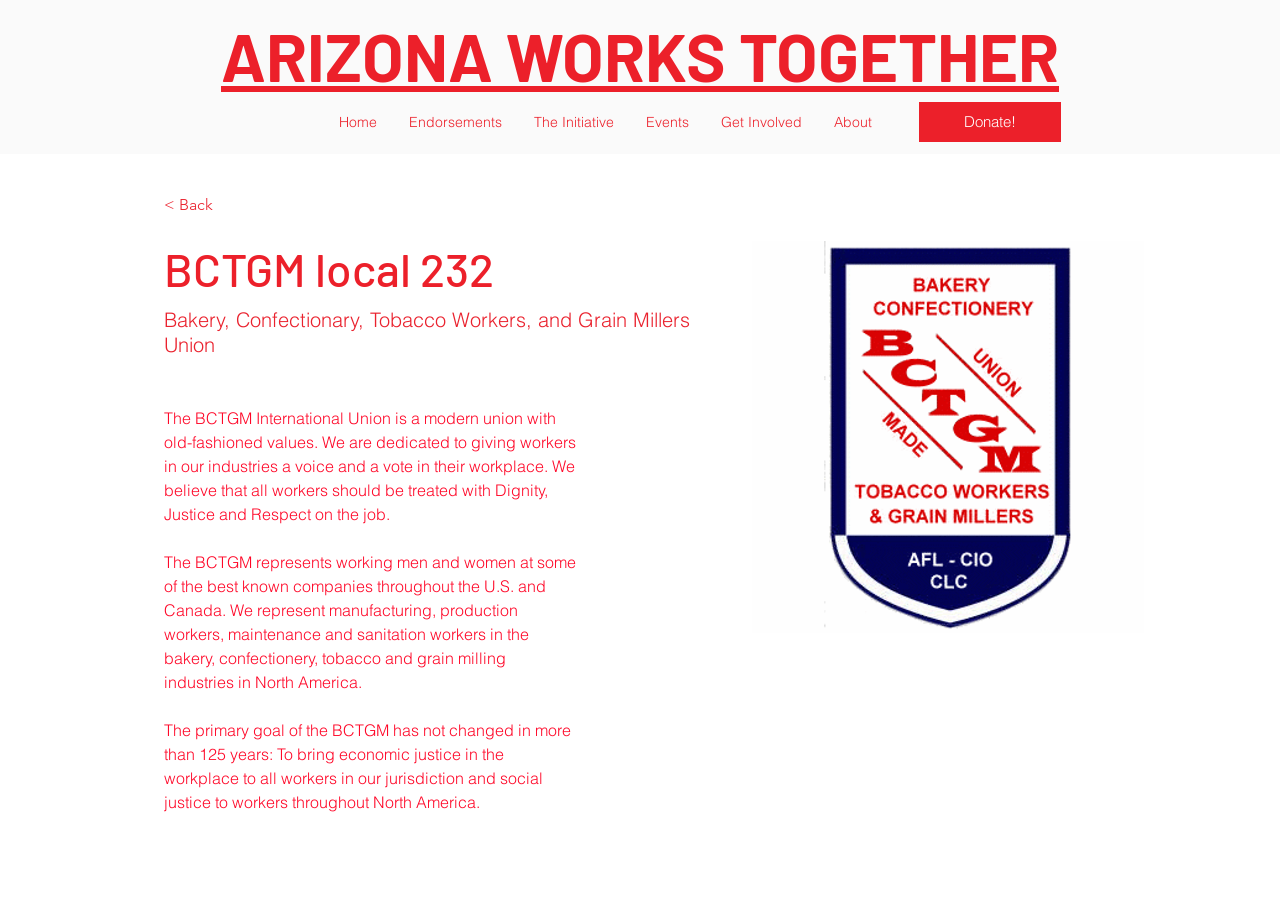What type of companies does the BCTGM represent?
Based on the visual details in the image, please answer the question thoroughly.

I found the answer by reading the link 'some of the best known companies' which suggests that the BCTGM represents well-known companies.